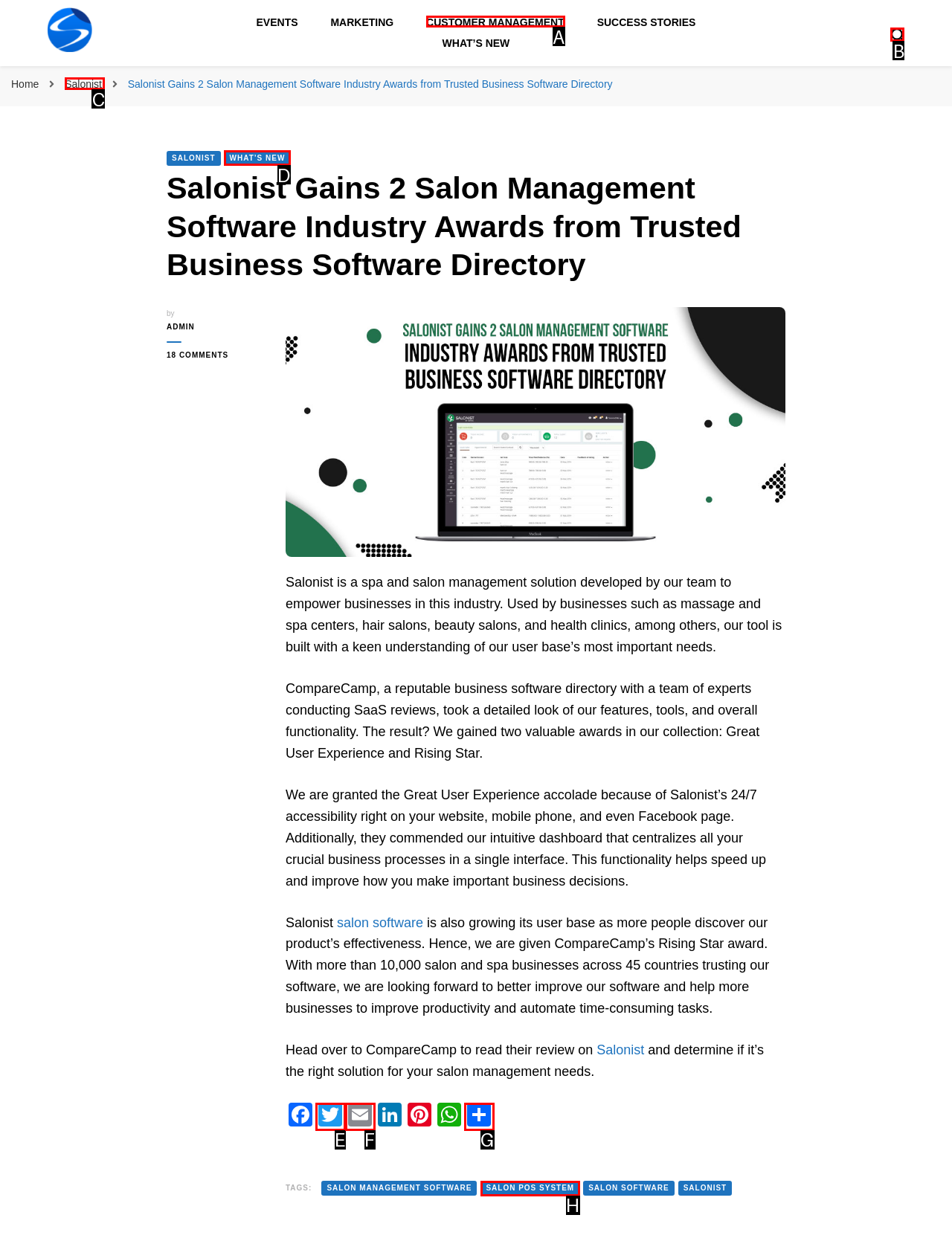Tell me which one HTML element I should click to complete this task: Learn about customer management Answer with the option's letter from the given choices directly.

A